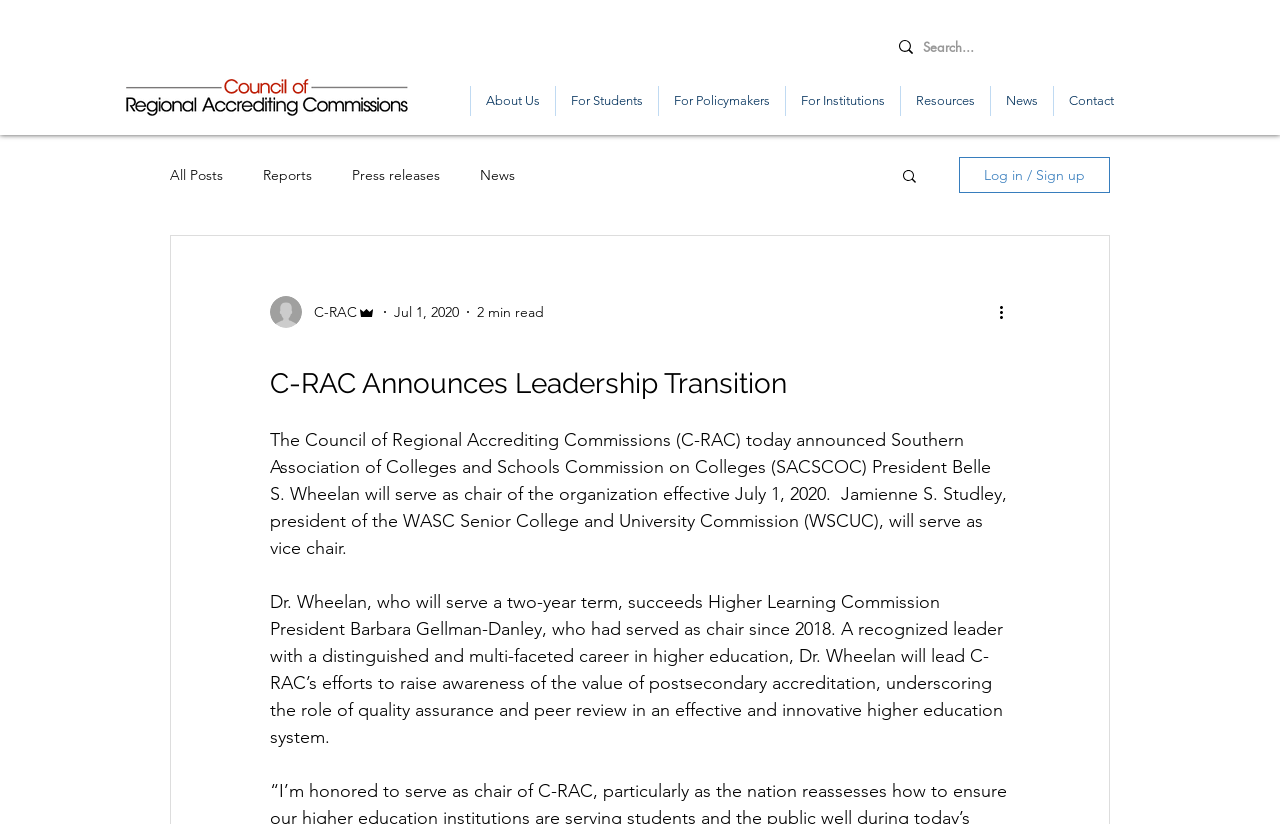Who is the new chair of C-RAC?
Please elaborate on the answer to the question with detailed information.

I found the answer by reading the main article on the webpage, which announces the leadership transition of C-RAC. The article states that Southern Association of Colleges and Schools Commission on Colleges (SACSCOC) President Belle S. Wheelan will serve as chair of the organization.